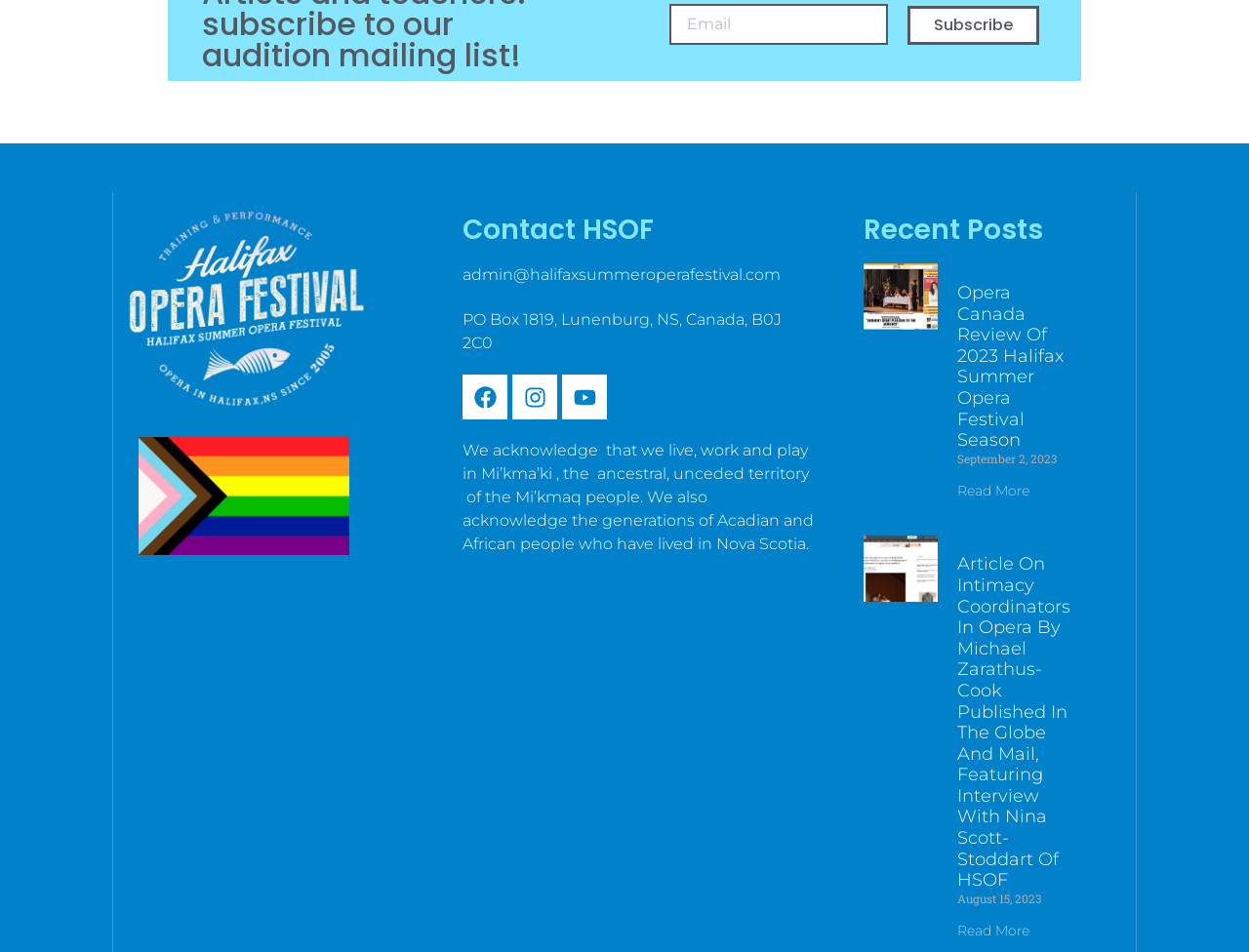Please study the image and answer the question comprehensively:
What is the topic of the recent post on August 15, 2023?

The article with the bounding box coordinate of [0.692, 0.562, 0.861, 0.99] contains a heading with the text 'Article On Intimacy Coordinators In Opera By Michael Zarathus-Cook Published In The Globe And Mail, Featuring Interview With Nina Scott-Stoddart Of HSOF', which suggests that the topic of the recent post on August 15, 2023 is intimacy coordinators in opera.